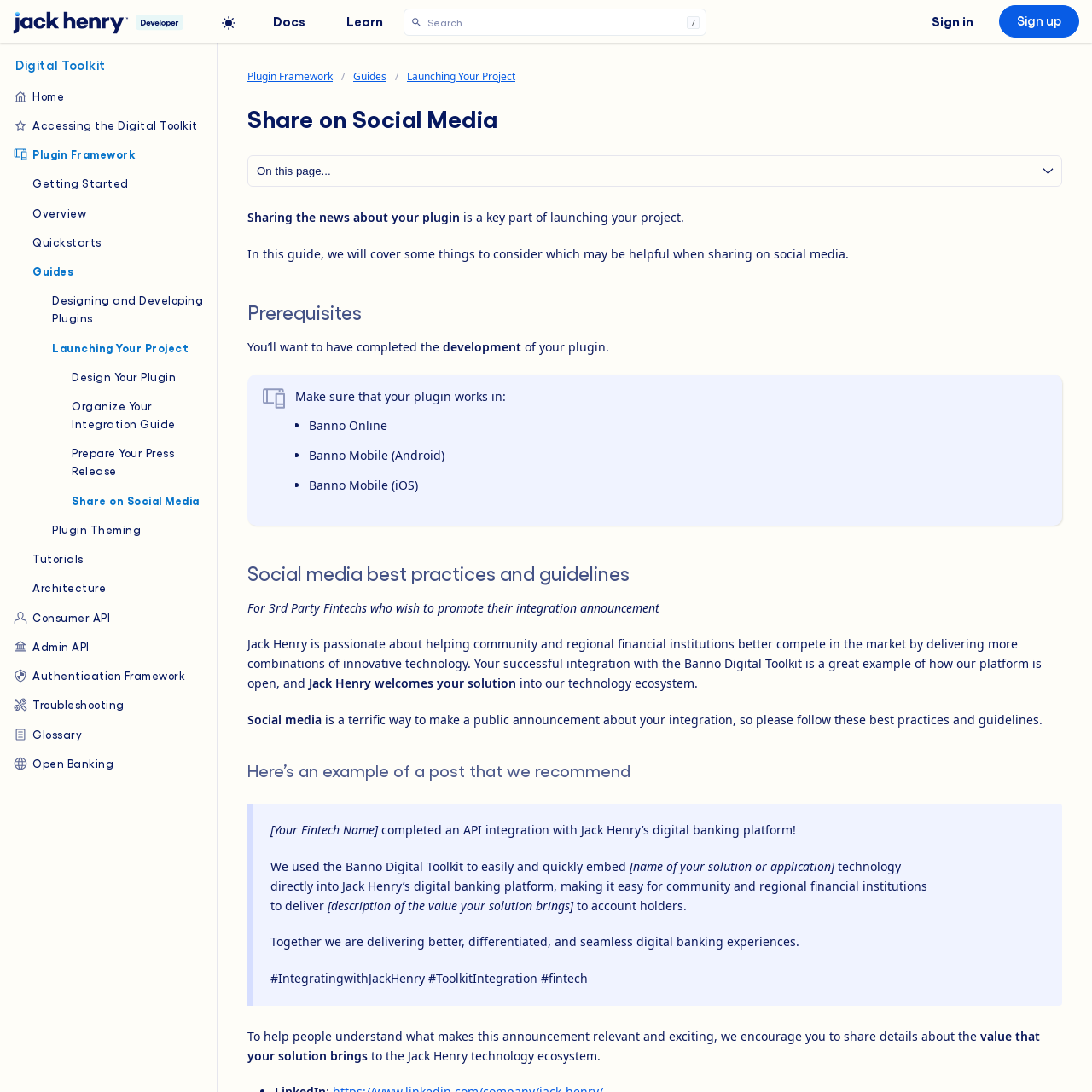Respond to the question below with a single word or phrase:
What is the recommended way to make a public announcement about the integration?

Through social media